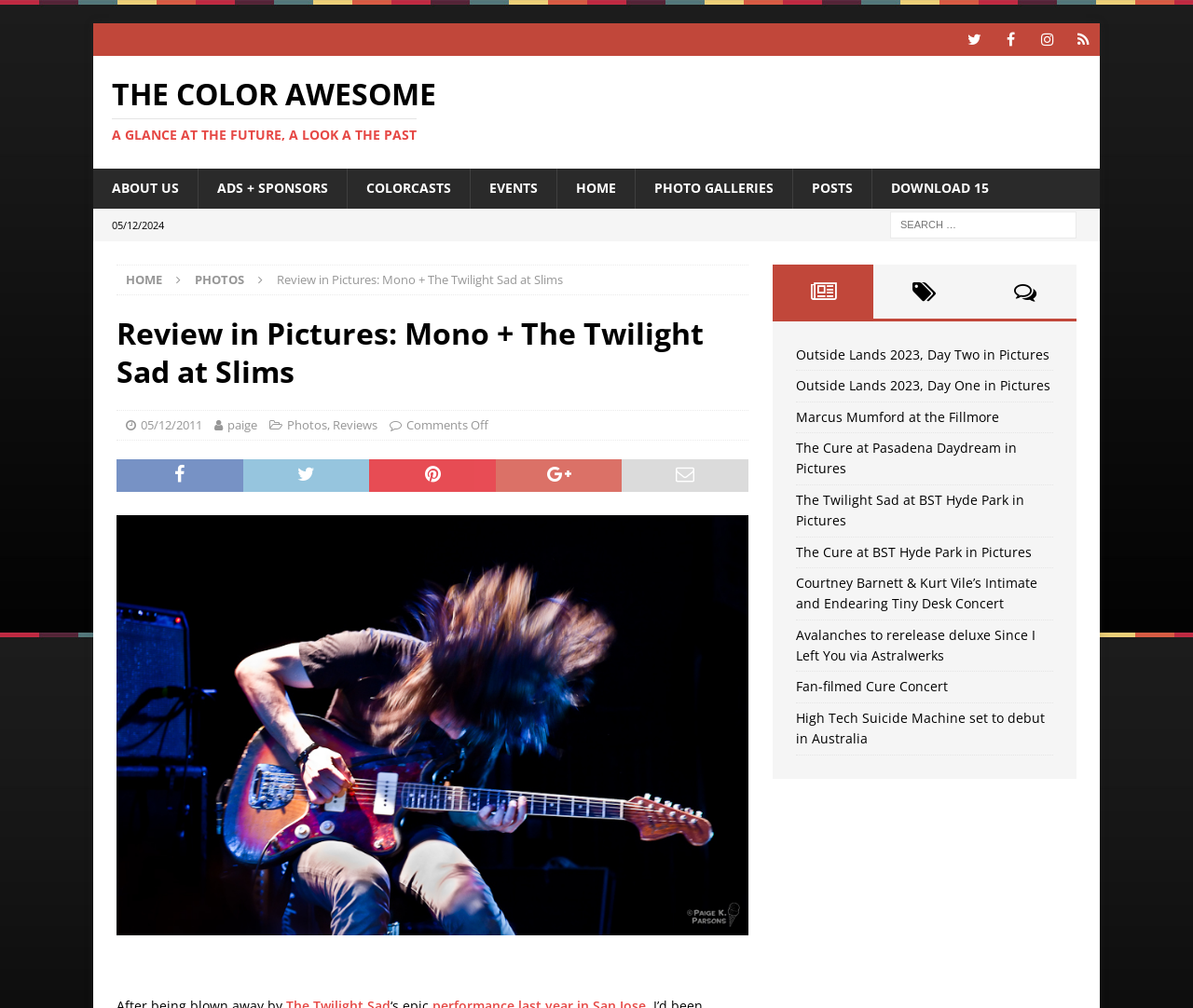What is the category of the post?
Please provide a detailed answer to the question.

I found the category of the post by looking at the link element with the content 'Reviews' which is located below the heading 'Review in Pictures: Mono + The Twilight Sad at Slims'.